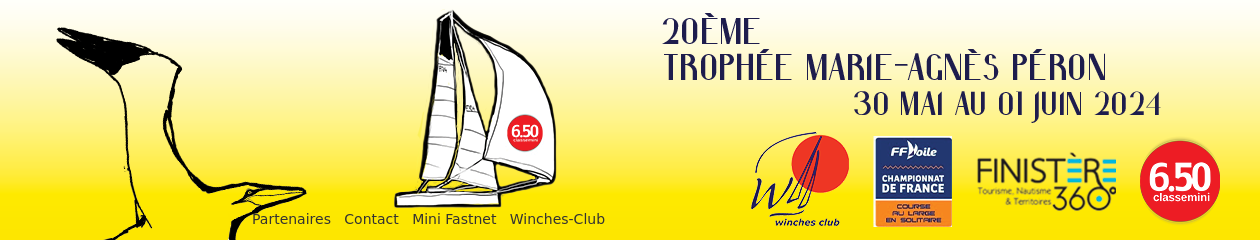What is the name of the club organizing the event?
Please use the image to provide a one-word or short phrase answer.

Winches Club